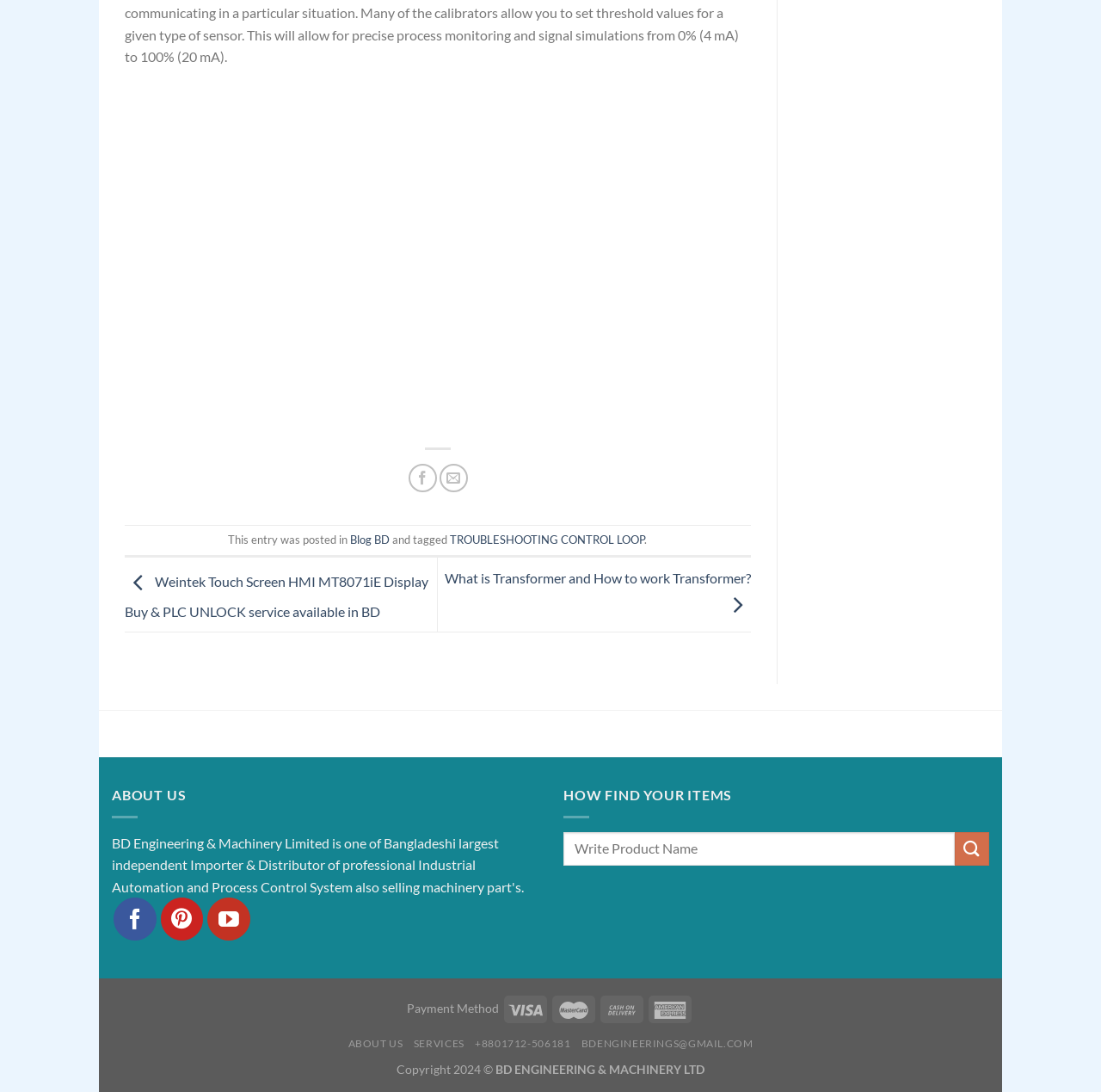Carefully examine the image and provide an in-depth answer to the question: What is the payment method section showing?

The payment method section on the webpage is showing images, which are likely logos of payment methods accepted by the company.